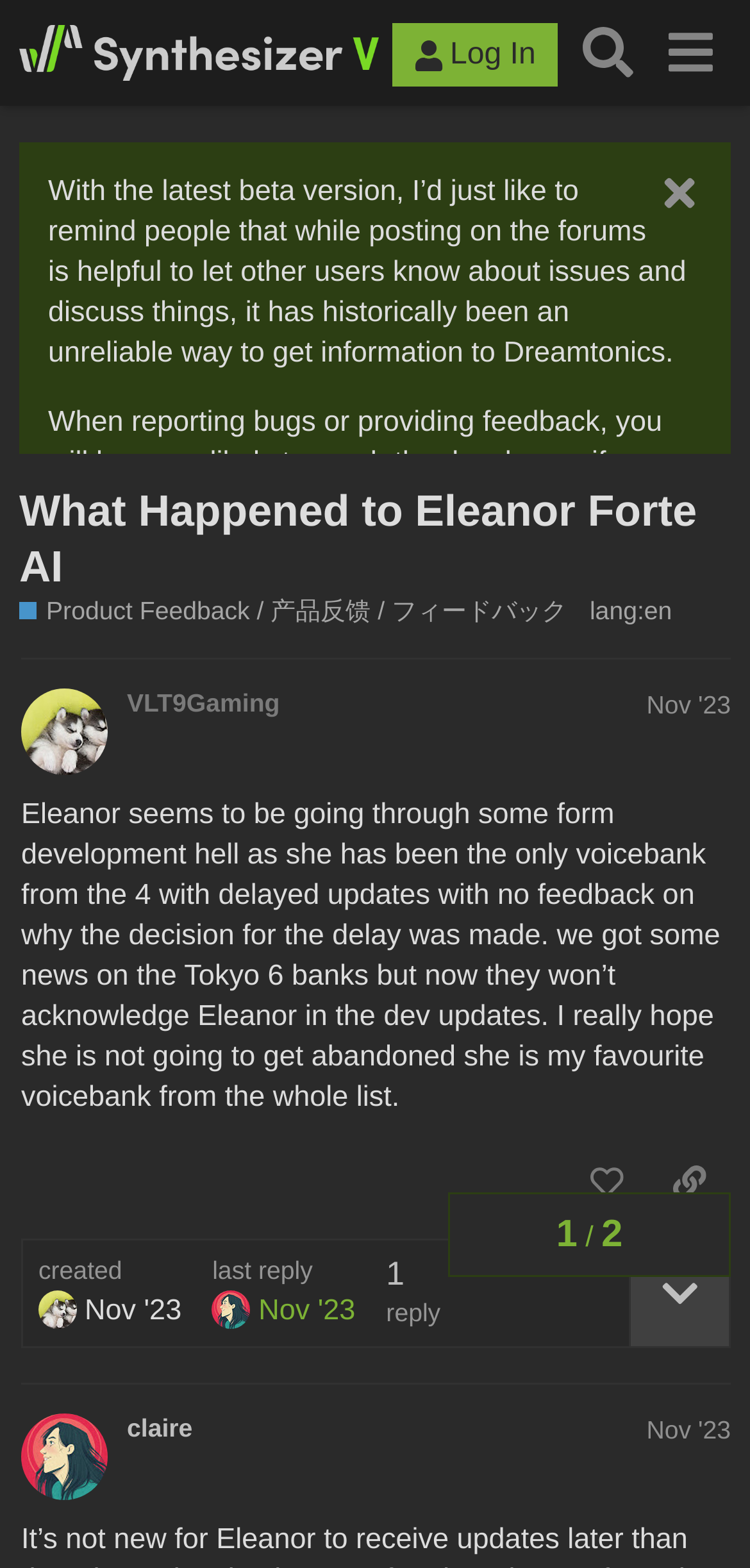Mark the bounding box of the element that matches the following description: "VLT9Gaming".

[0.169, 0.439, 0.373, 0.458]